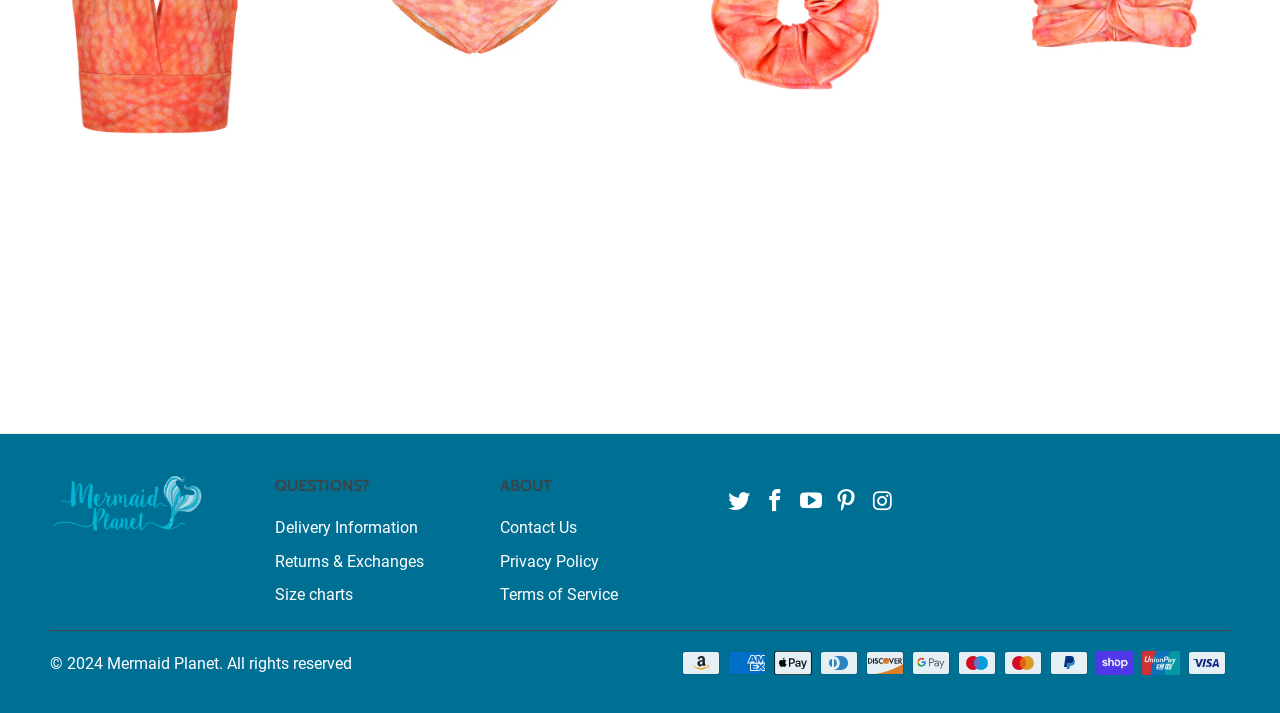Determine the bounding box coordinates of the region I should click to achieve the following instruction: "Follow on Instagram". Ensure the bounding box coordinates are four float numbers between 0 and 1, i.e., [left, top, right, bottom].

[0.594, 0.686, 0.617, 0.723]